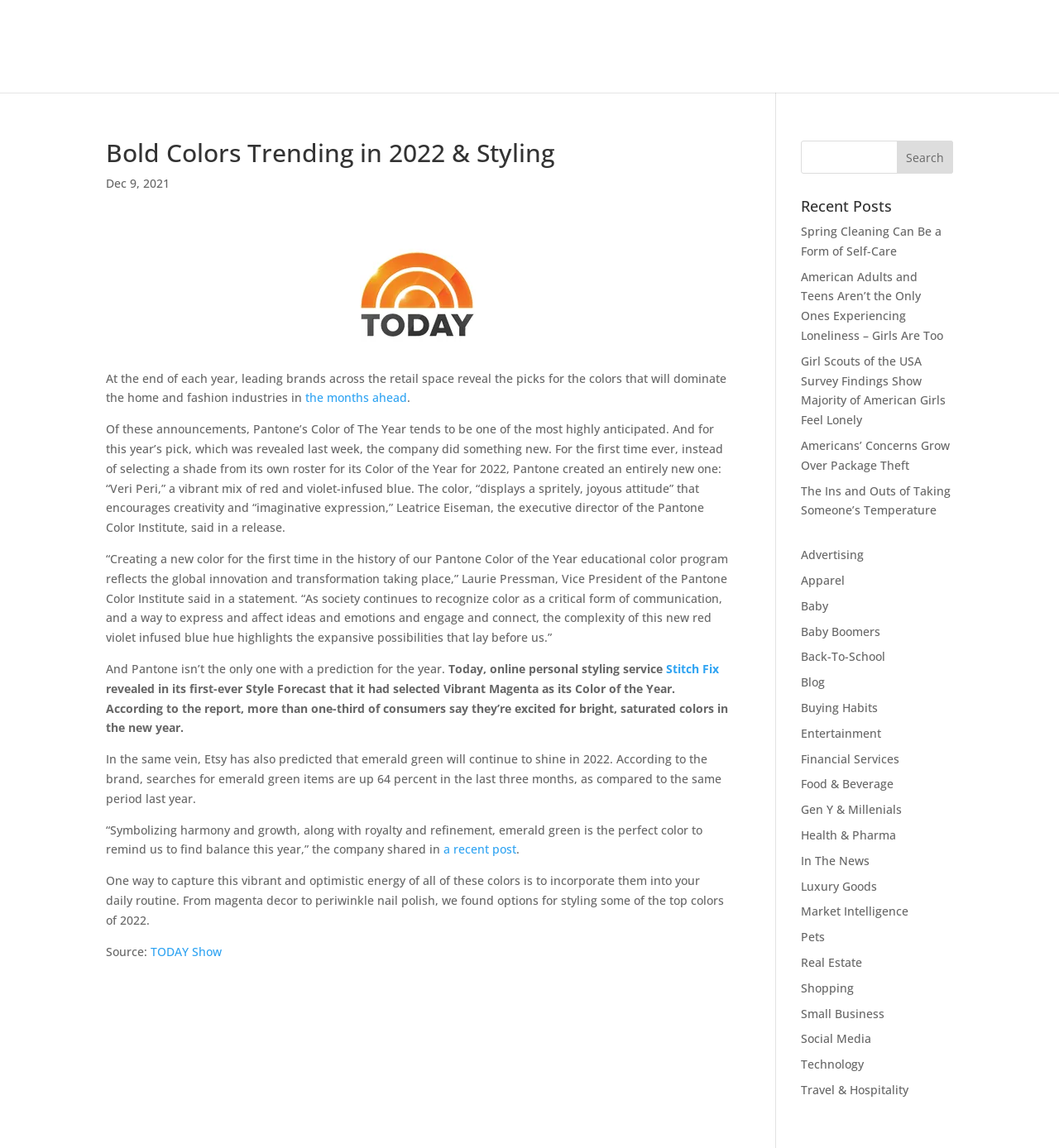Provide the bounding box coordinates of the HTML element described as: "a recent post". The bounding box coordinates should be four float numbers between 0 and 1, i.e., [left, top, right, bottom].

[0.419, 0.71, 0.488, 0.724]